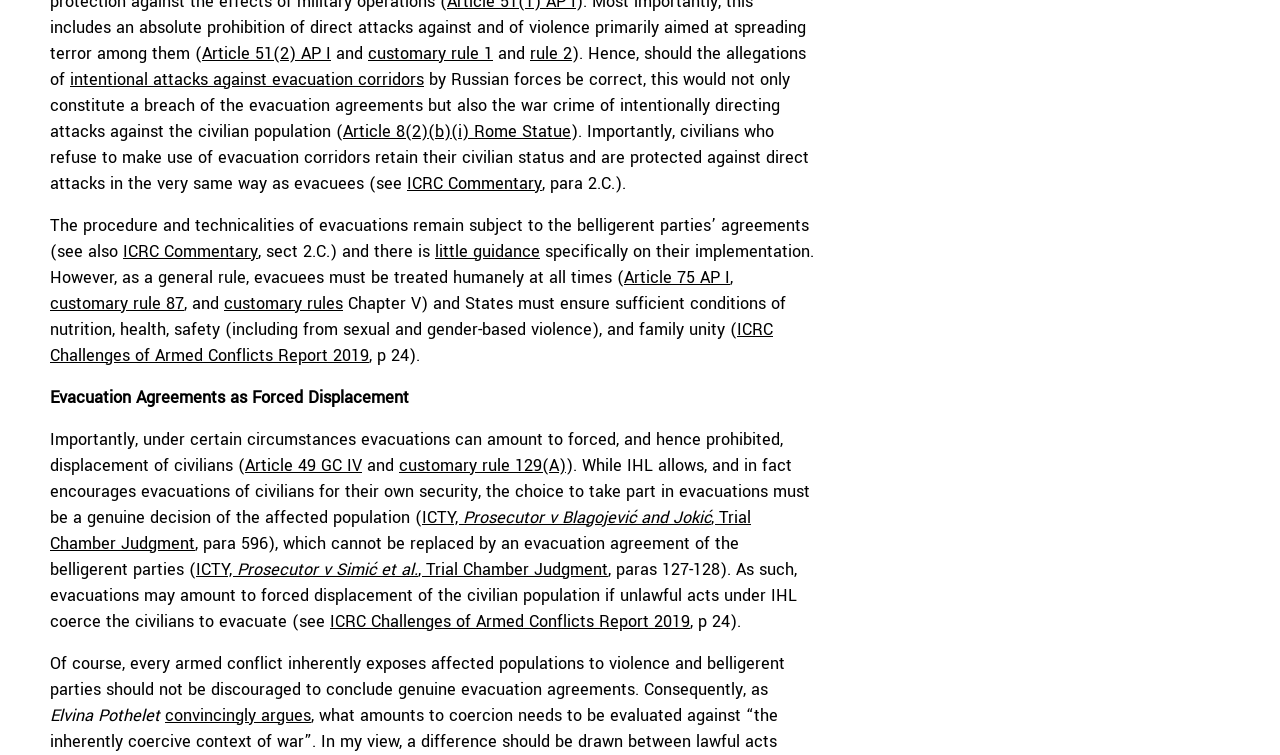Please answer the following question using a single word or phrase: 
What is the topic of the webpage?

International Humanitarian Law